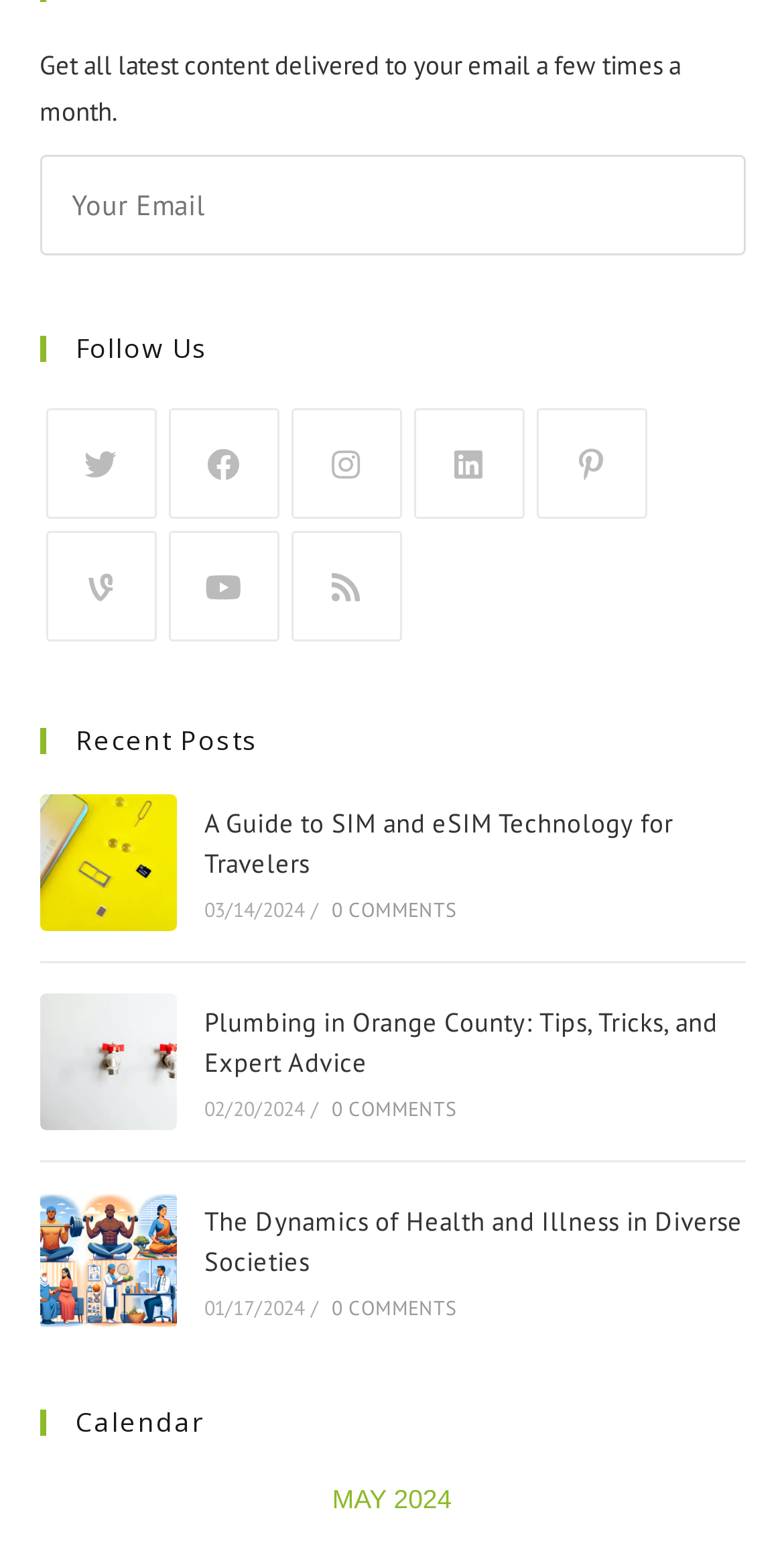Please identify the bounding box coordinates of the clickable area that will allow you to execute the instruction: "view latest posts".

None